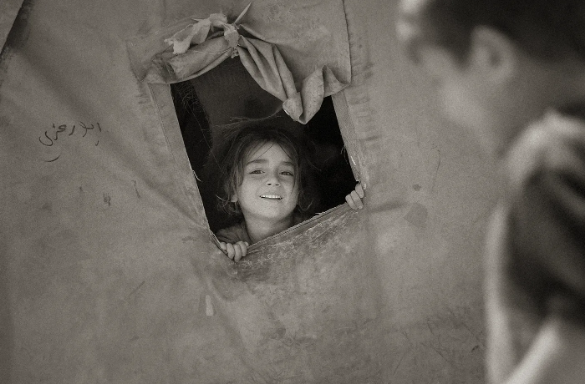Give a detailed account of the visual content in the image.

In a poignant black-and-white photograph, a young girl gazes out from a makeshift tent, embodying resilience and hope amidst adversity. Her cheerful smile contrasts with the worn fabric of the tent that shelters her, symbolizing the harsh realities faced by many families due to conflict and displacement. This image captures the essence of the ongoing humanitarian crisis, particularly in regions affected by turmoil, where innocent children are left vulnerable. It serves as a powerful reminder of the need for assistance and the importance of providing support to displaced communities, underscoring the urgency of global outreach efforts to help those in desperate situations.